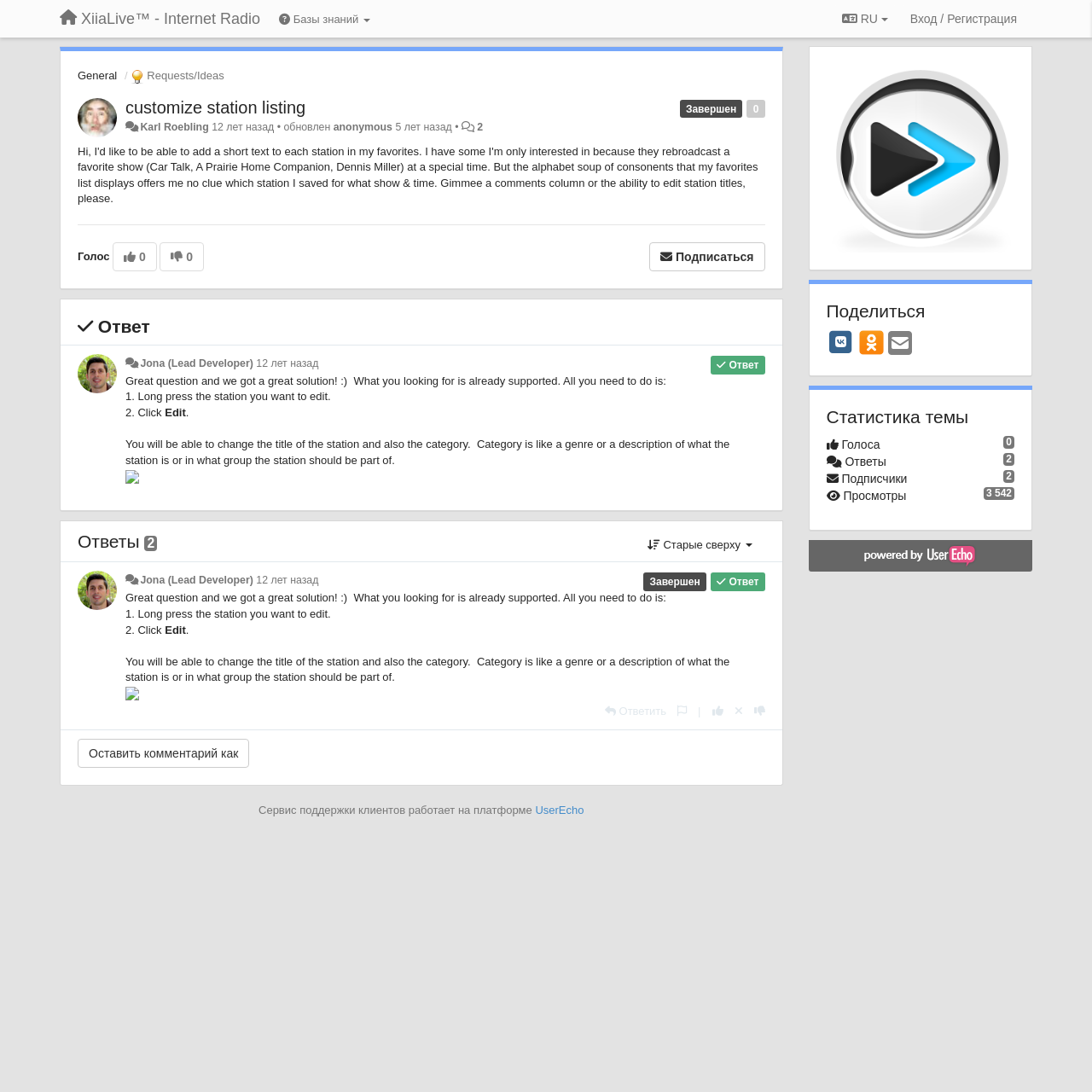From the screenshot, find the bounding box of the UI element matching this description: "Подписаться". Supply the bounding box coordinates in the form [left, top, right, bottom], each a float between 0 and 1.

[0.595, 0.222, 0.7, 0.248]